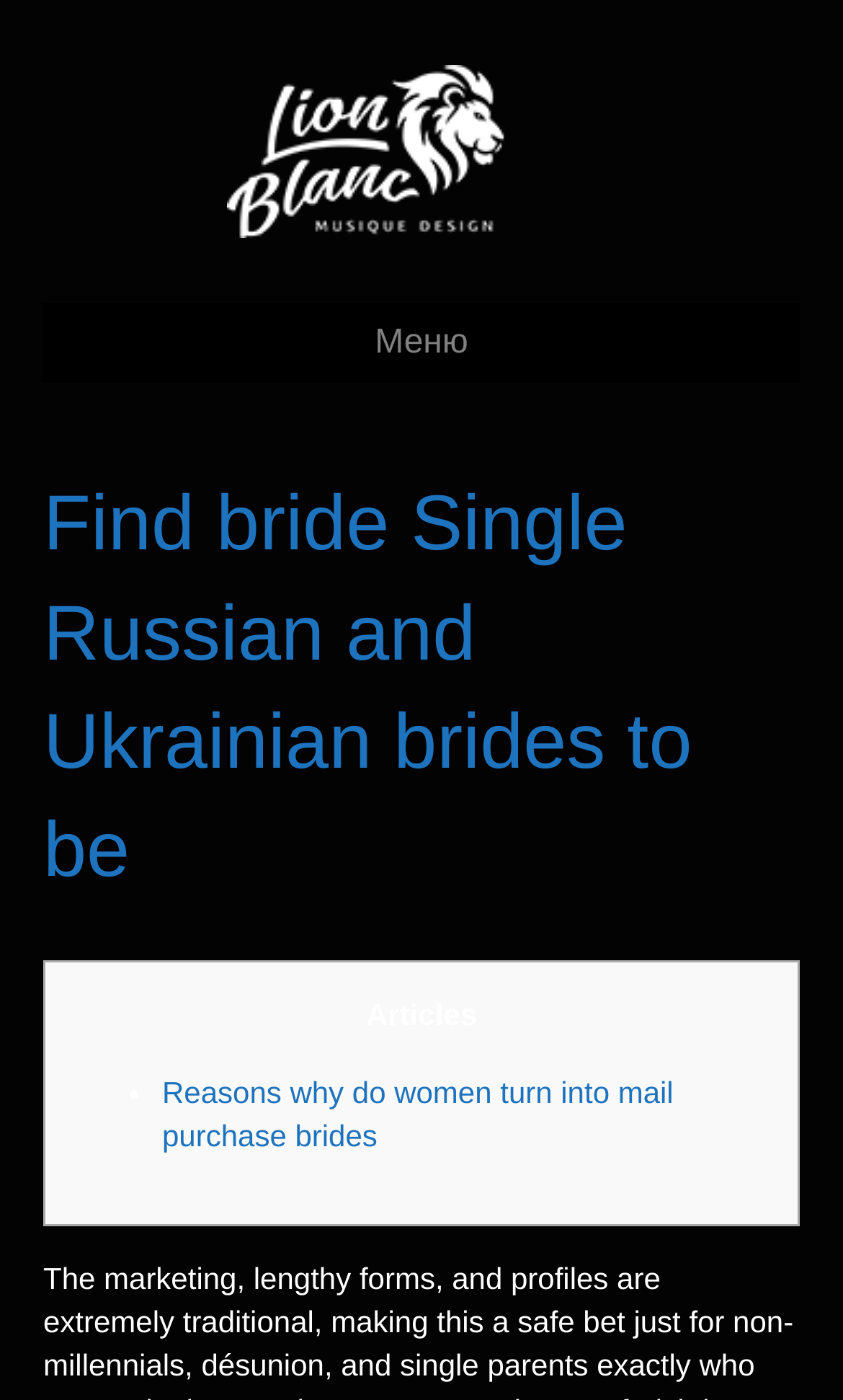Please answer the following question using a single word or phrase: 
How many columns are in the layout table?

Not specified